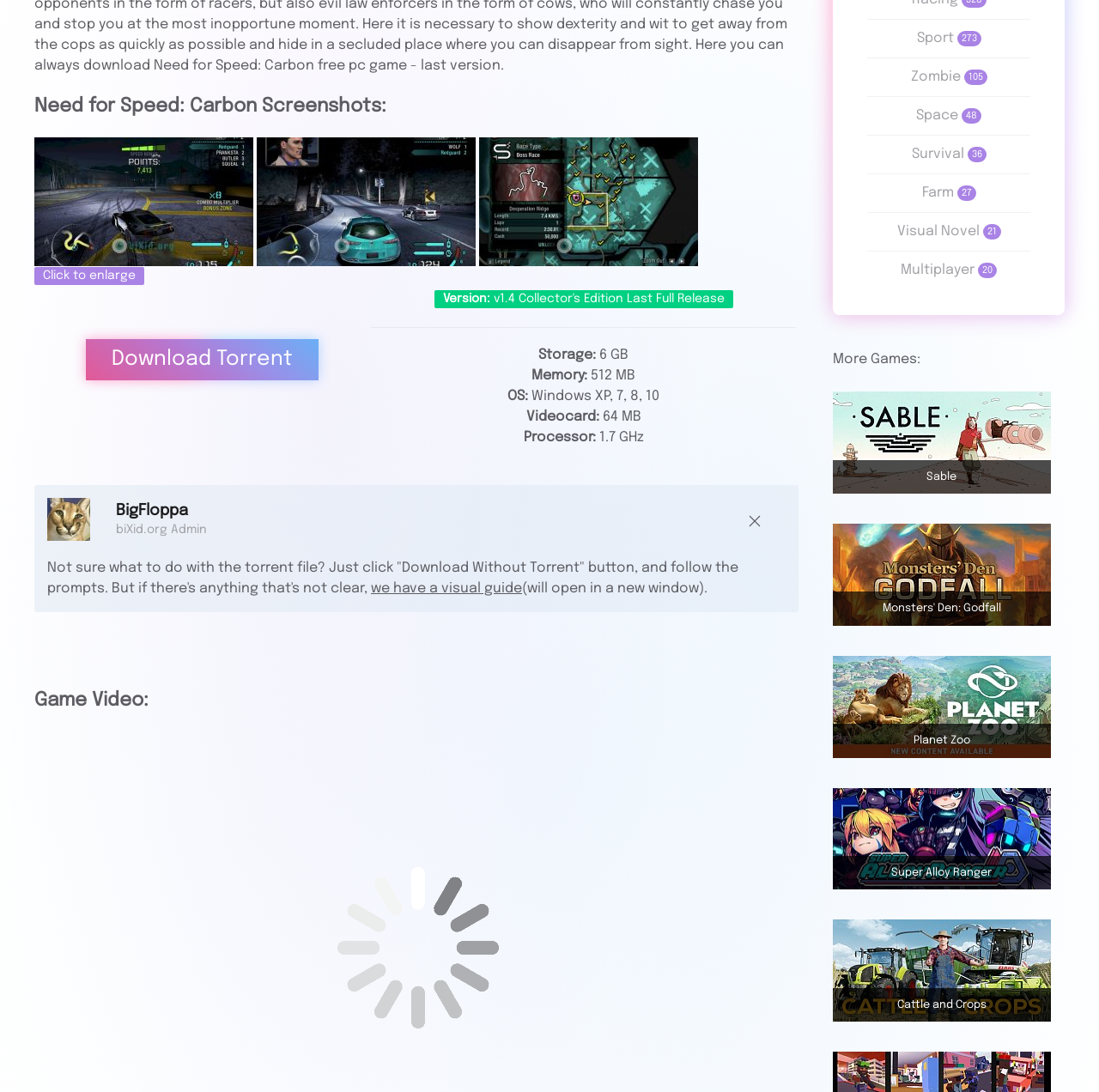Provide the bounding box coordinates of the HTML element this sentence describes: "title="Monsters' Den: Godfall"". The bounding box coordinates consist of four float numbers between 0 and 1, i.e., [left, top, right, bottom].

[0.758, 0.479, 0.956, 0.573]